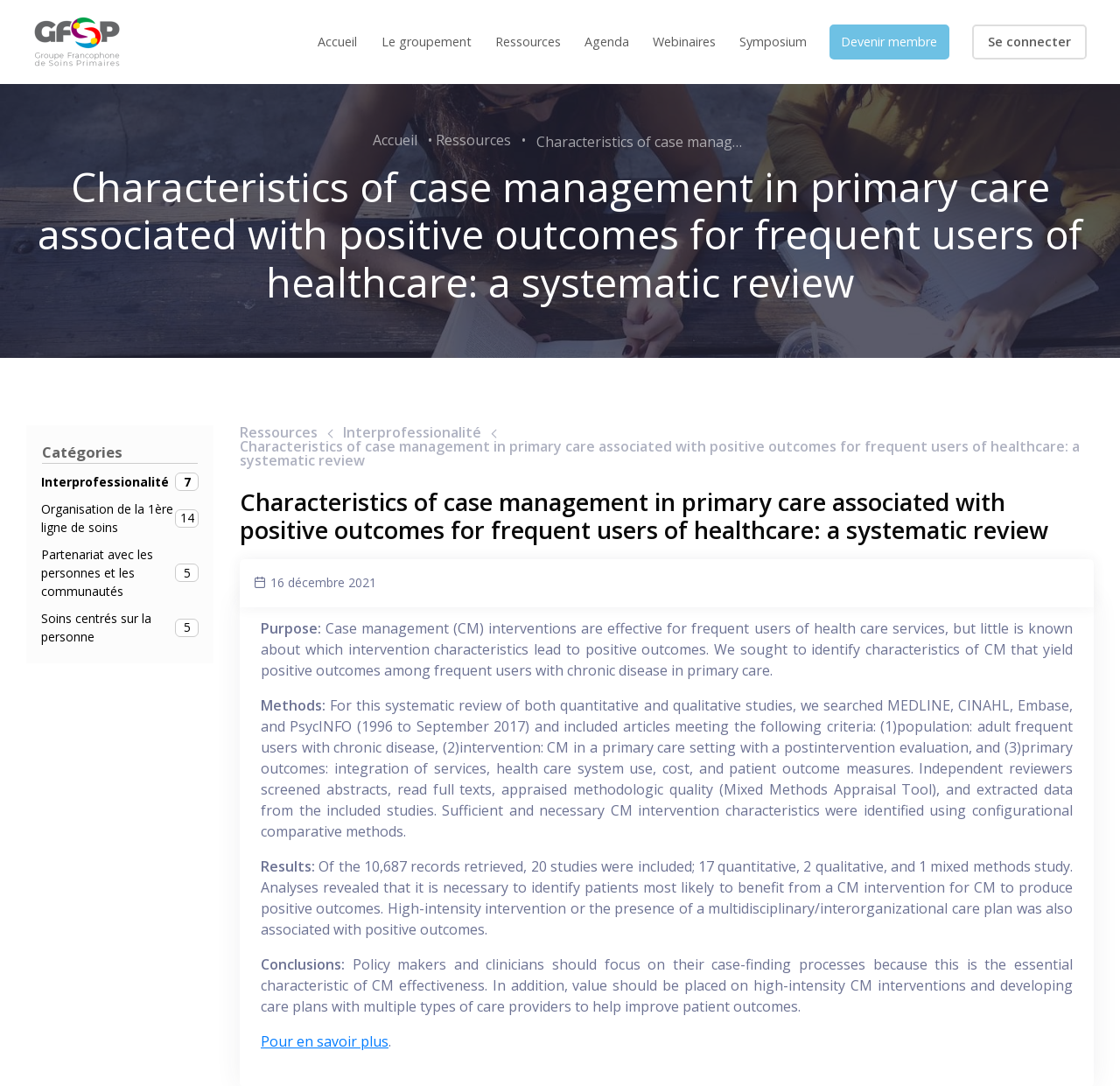Locate the bounding box coordinates of the element you need to click to accomplish the task described by this instruction: "Click on the 'Ressources' link".

[0.433, 0.008, 0.509, 0.069]